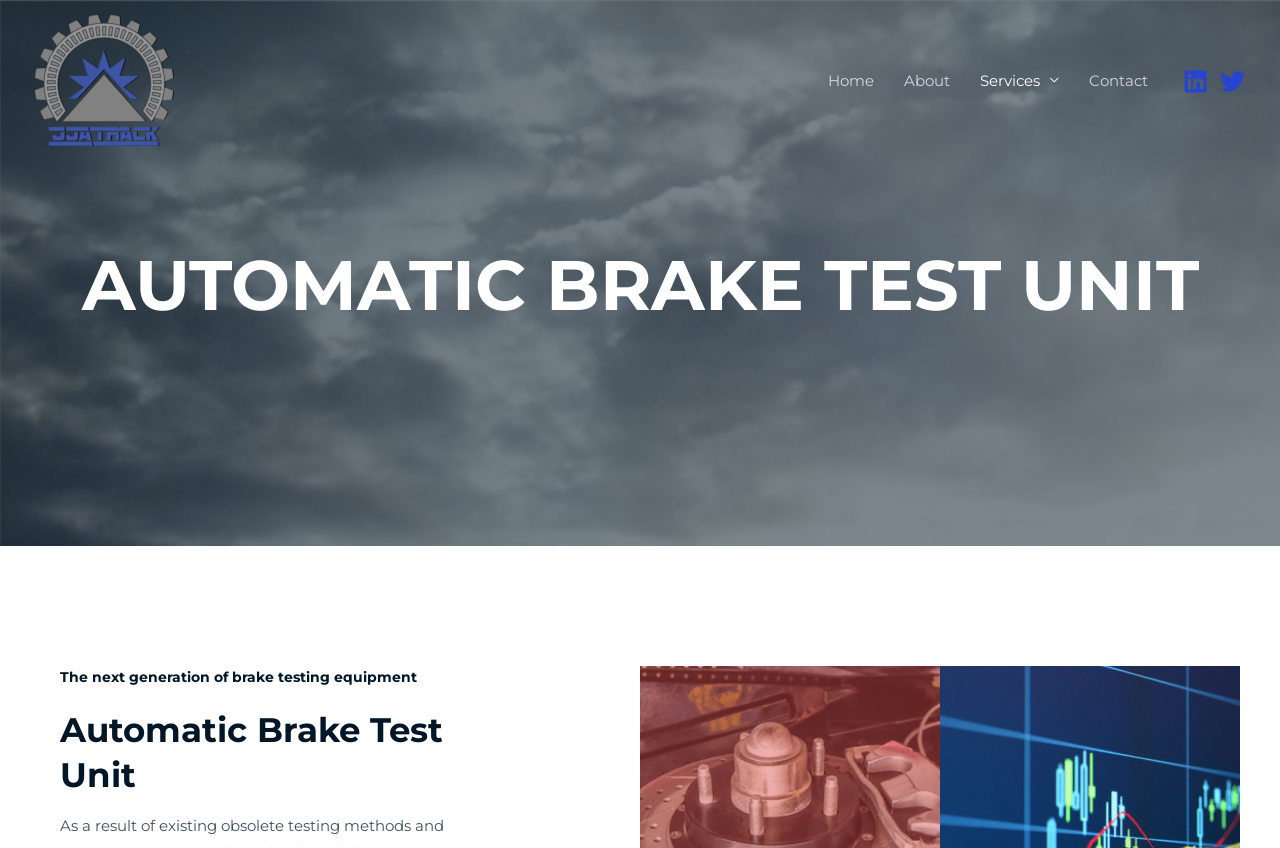Can you determine the main header of this webpage?

AUTOMATIC BRAKE TEST UNIT